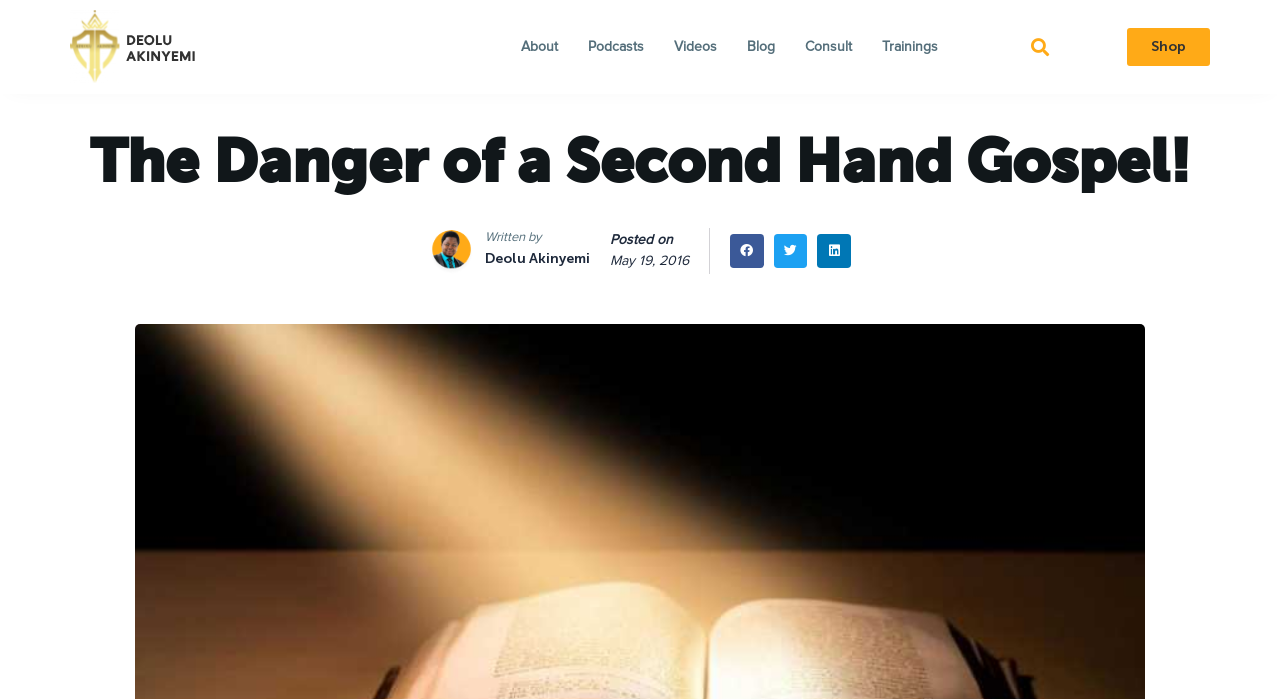Construct a thorough caption encompassing all aspects of the webpage.

The webpage is about an article titled "The Danger of a Second Hand Gospel!" by Deolu Akinyemi. At the top, there are several links to different sections of the website, including "About", "Podcasts", "Videos", "Blog", "Consult", "Trainings", and "Shop", aligned horizontally across the page. 

Below these links, there is a search bar with a "Search" button to the right. 

The main content of the page is an article with the same title as the webpage, "The Danger of a Second Hand Gospel!". The article title is in a large font size and spans almost the entire width of the page. 

To the right of the article title, there is a small image with the text "Written by" next to it. Below this image, the author's name "Deolu Akinyemi" is written. The article's posting date, "May 19, 2016", is also displayed nearby. 

There are three social media sharing buttons, "Share on facebook", "Share on twitter", and "Share on linkedin", aligned horizontally below the article's metadata.